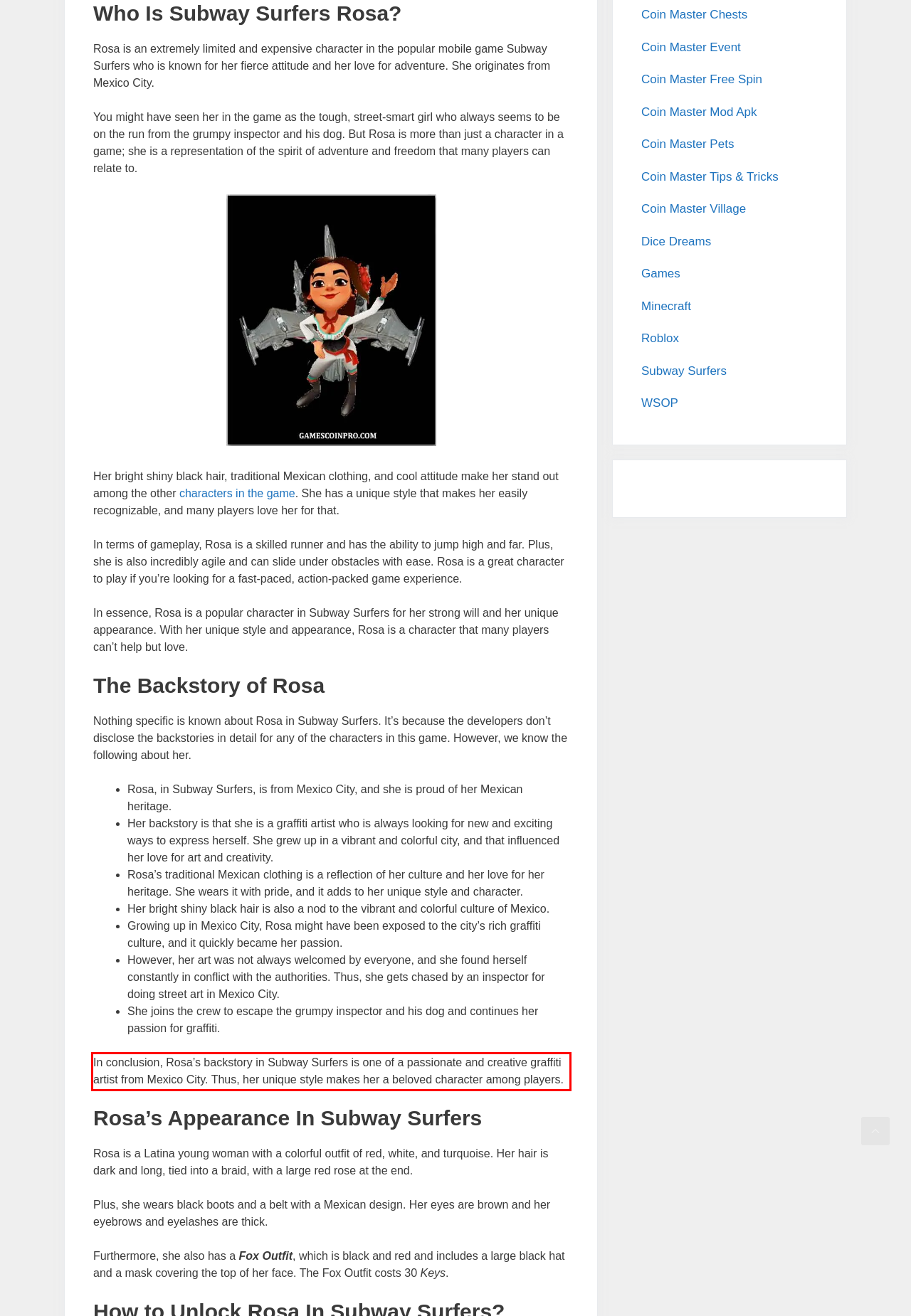Using the provided webpage screenshot, identify and read the text within the red rectangle bounding box.

In conclusion, Rosa’s backstory in Subway Surfers is one of a passionate and creative graffiti artist from Mexico City. Thus, her unique style makes her a beloved character among players.